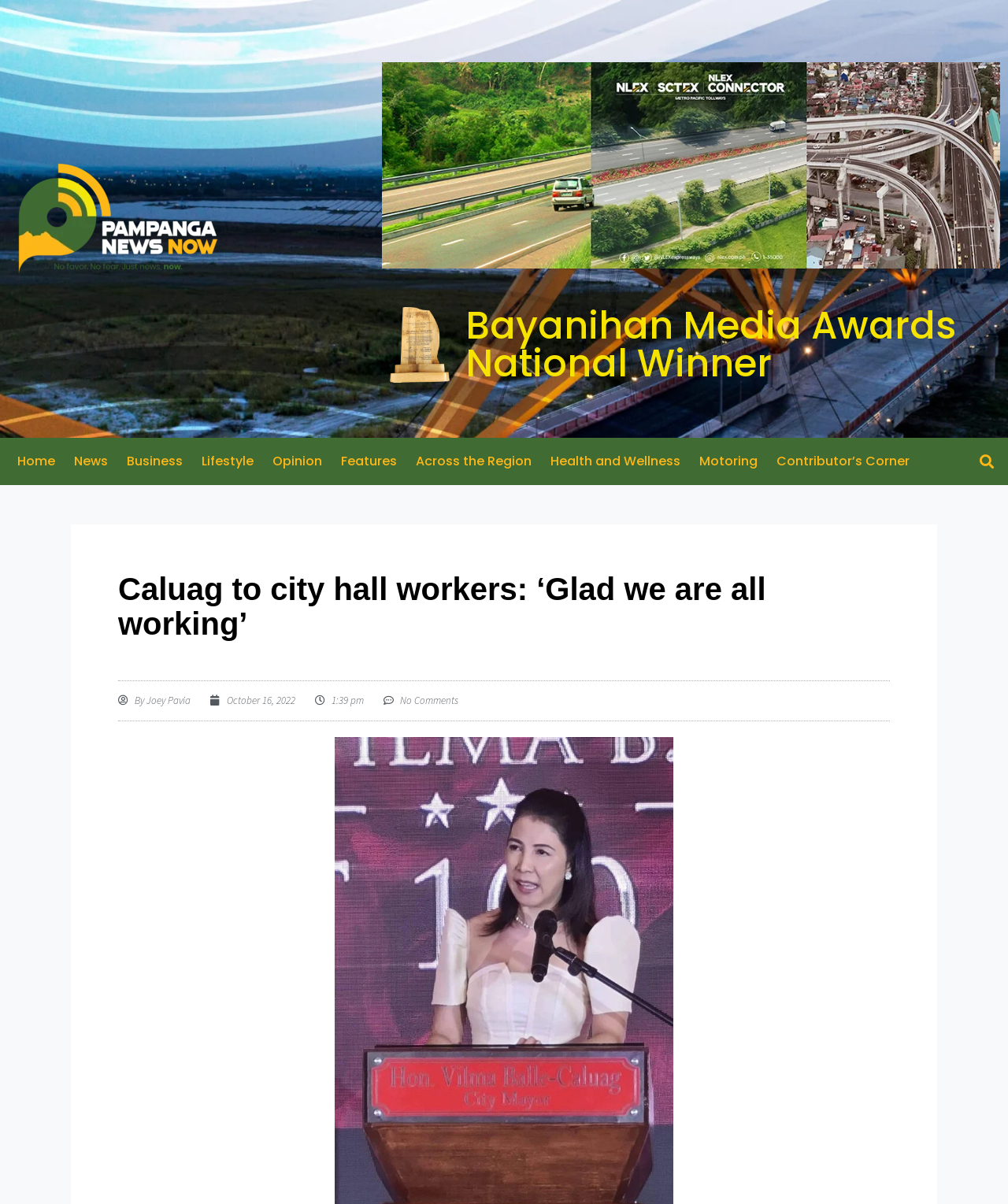Please answer the following question using a single word or phrase: 
What is the date of the article?

October 16, 2022